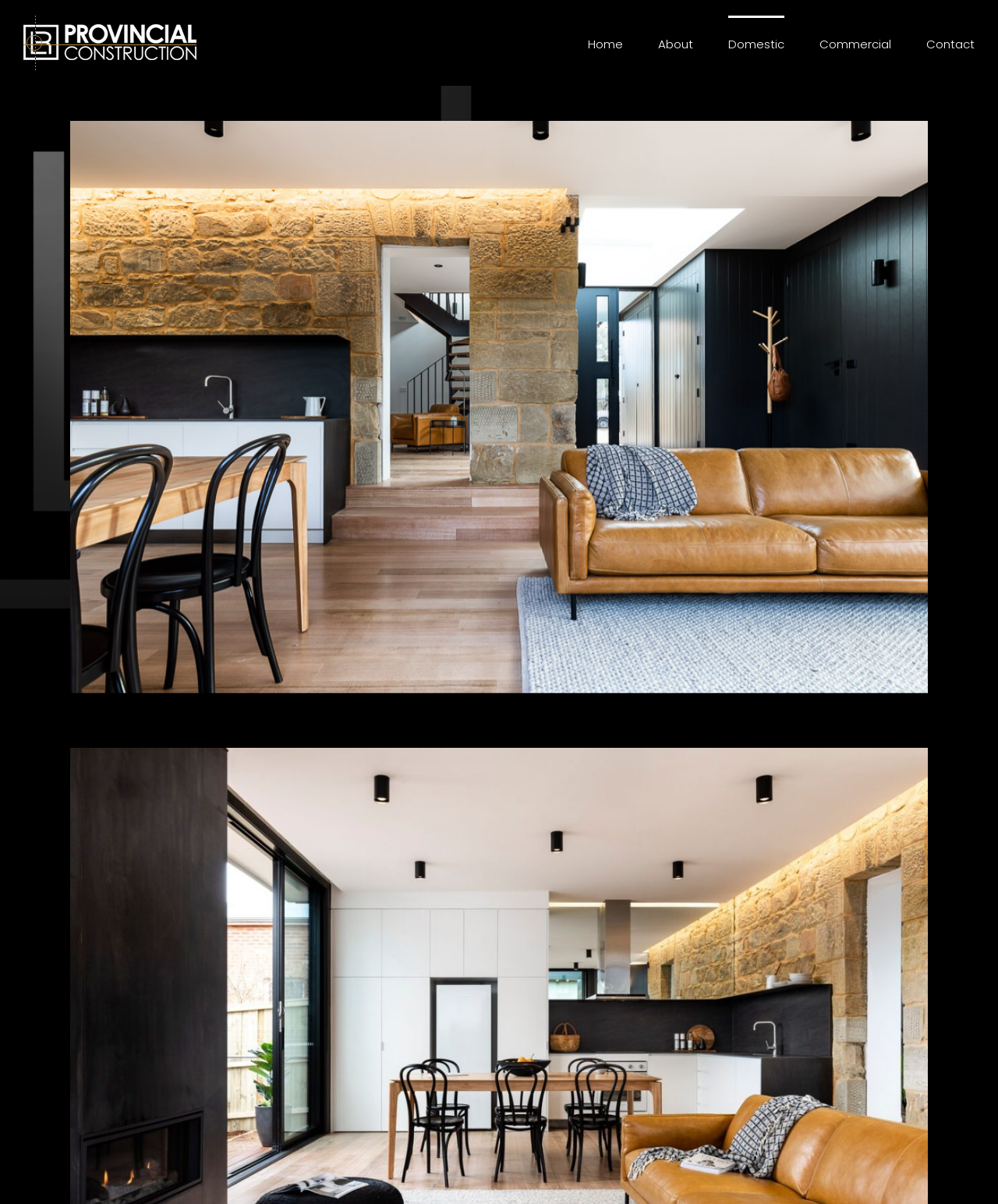Give a concise answer using one word or a phrase to the following question:
How many main menu items are there?

5